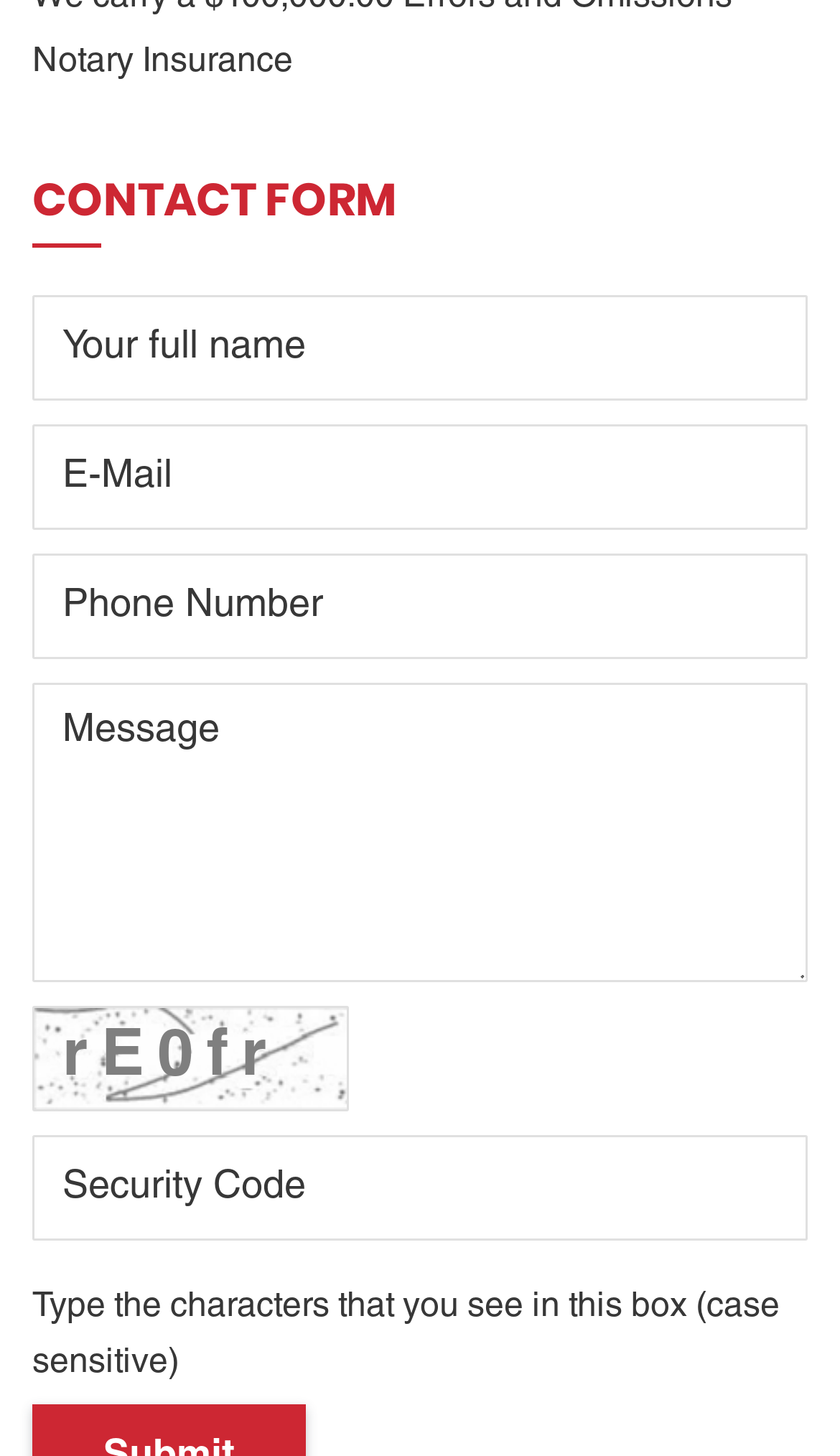Give a concise answer of one word or phrase to the question: 
What is the purpose of the textbox with 'rE0fr'?

Unknown